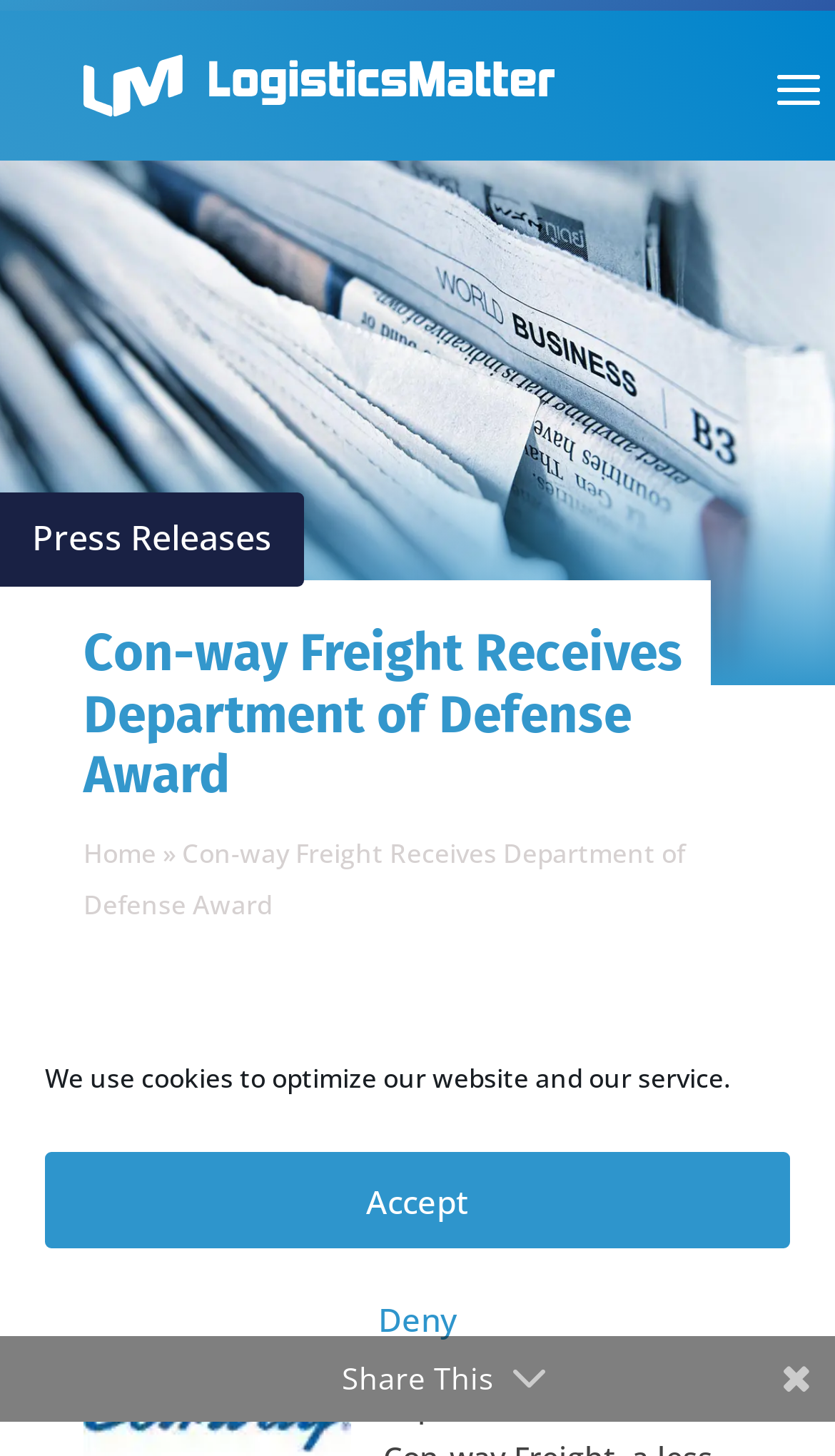Provide a thorough description of this webpage.

The webpage appears to be a press release or news article from Con-way Freight, a less-than-truckload (LTL) carrier. At the top of the page, there is a dialog box for managing cookie consent, which contains a message about using cookies to optimize the website and service, along with "Accept" and "Deny" buttons.

Below the dialog box, there are three links at the top left corner of the page, followed by a heading that reads "Con-way Freight Receives Department of Defense Award". This heading is centered and takes up a significant portion of the top section of the page.

To the right of the heading, there is a navigation section with breadcrumbs, which includes links to "Home" and the current page, "Con-way Freight Receives Department of Defense Award". 

Further down the page, there is a subheading that reads "Local Service Center is Presented with the Patriotic Employer Award". This subheading is positioned near the middle of the page.

At the bottom right corner of the page, there is a link to "CON WAY125" and a "Share This" button.